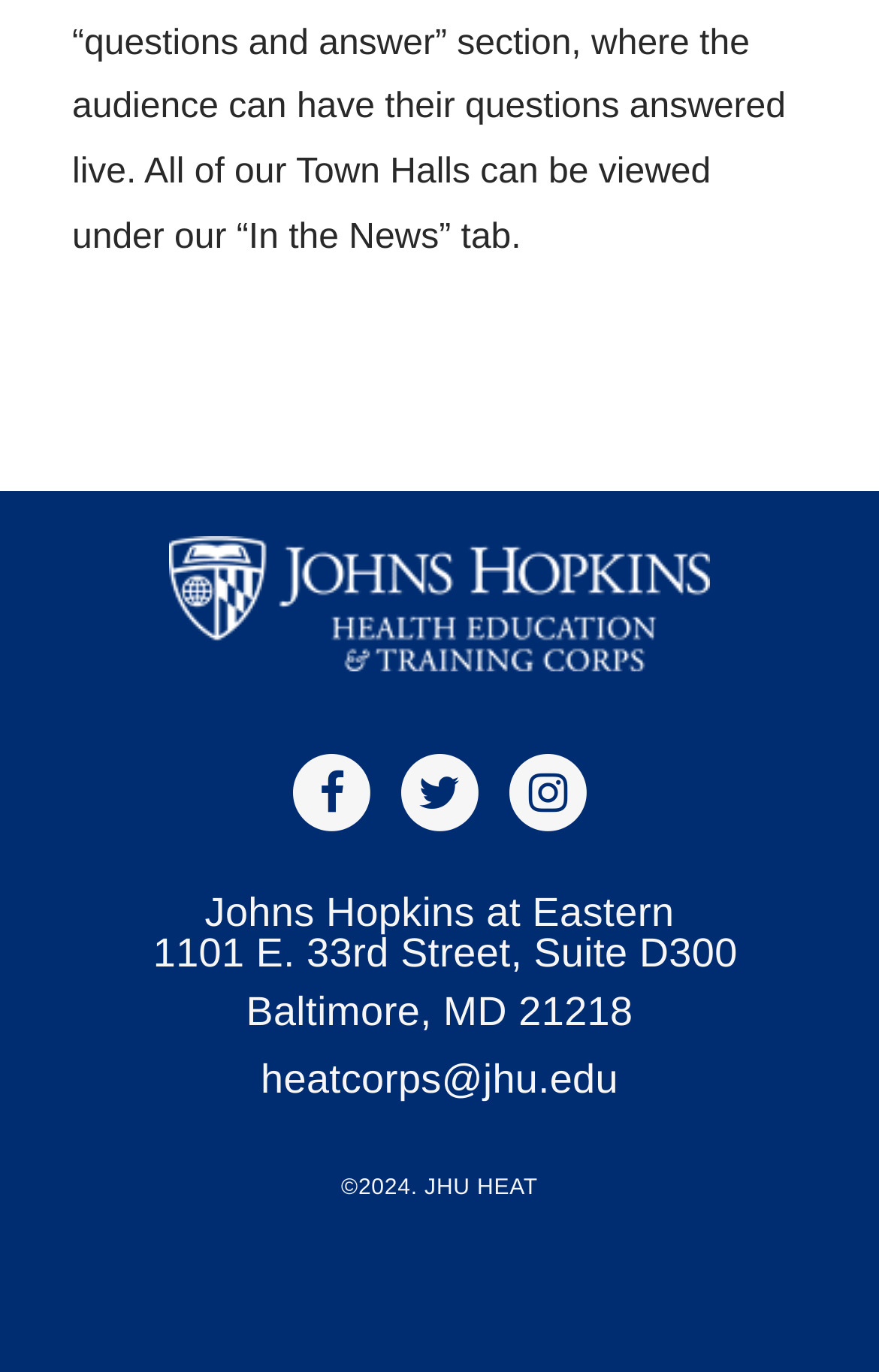Please determine the bounding box coordinates, formatted as (top-left x, top-left y, bottom-right x, bottom-right y), with all values as floating point numbers between 0 and 1. Identify the bounding box of the region described as: Instagram

[0.572, 0.546, 0.674, 0.611]